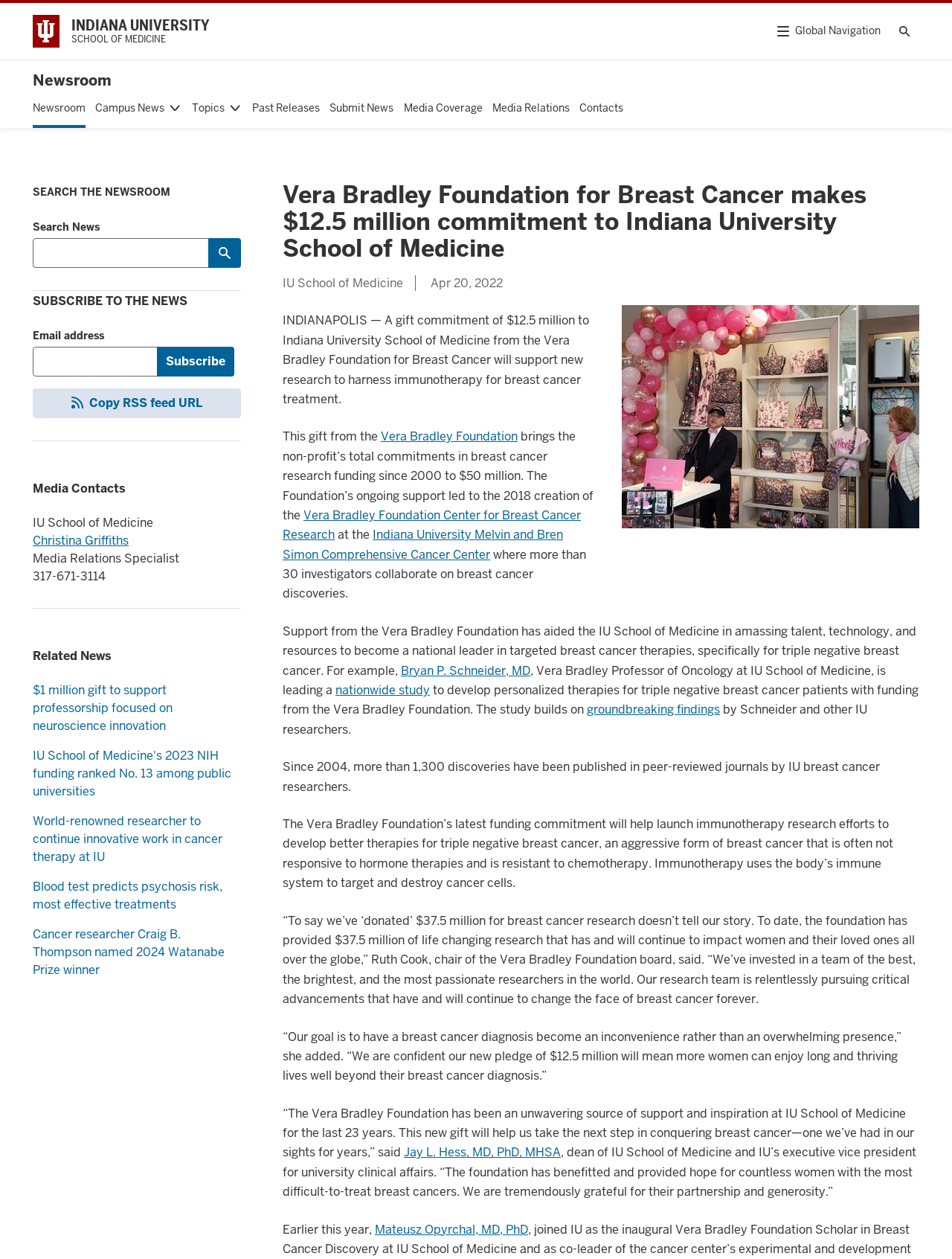Reply to the question with a single word or phrase:
Who is the chair of the Vera Bradley Foundation board?

Ruth Cook